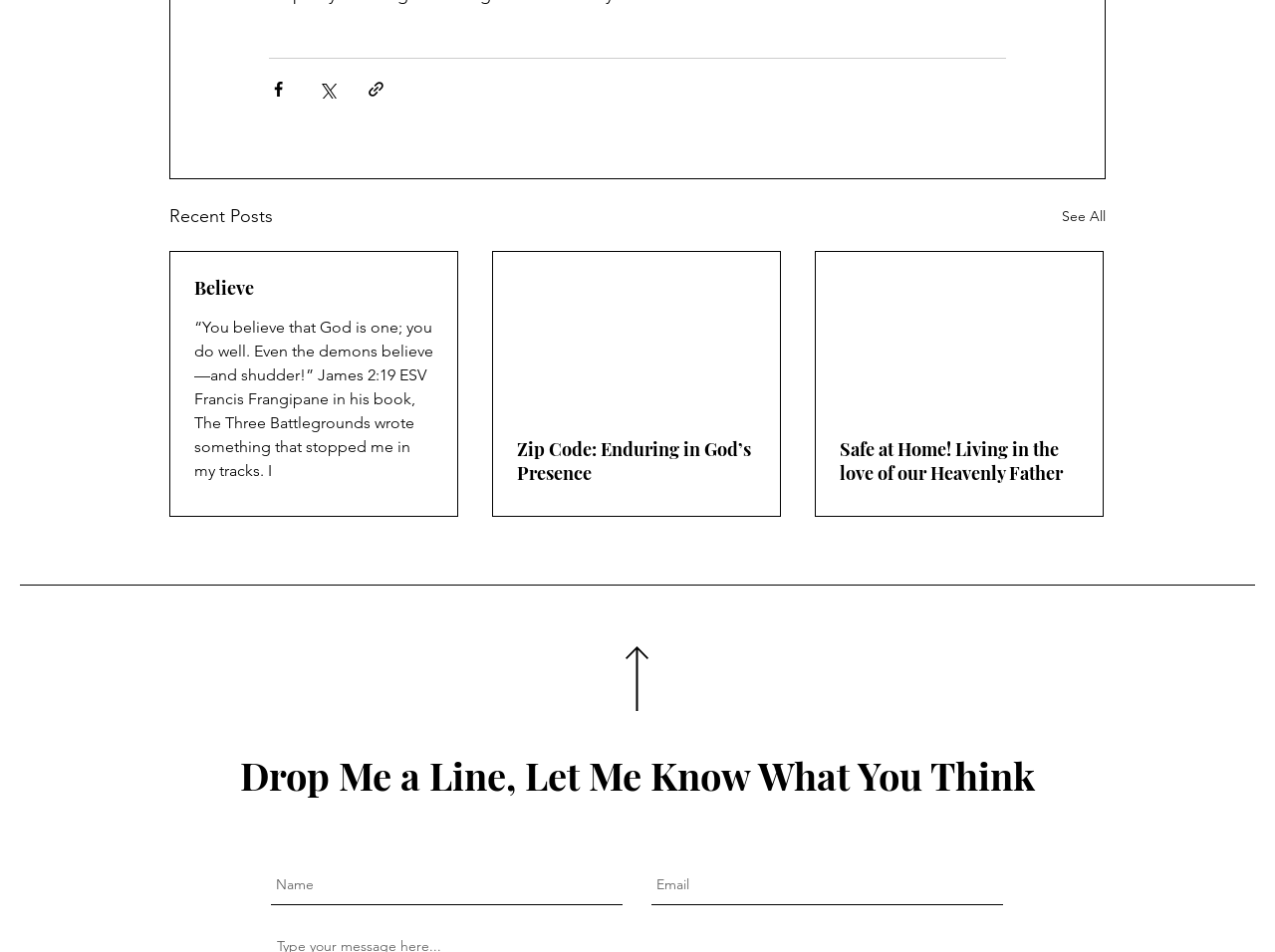Use a single word or phrase to answer this question: 
What is the purpose of the textboxes at the bottom?

Leave a comment